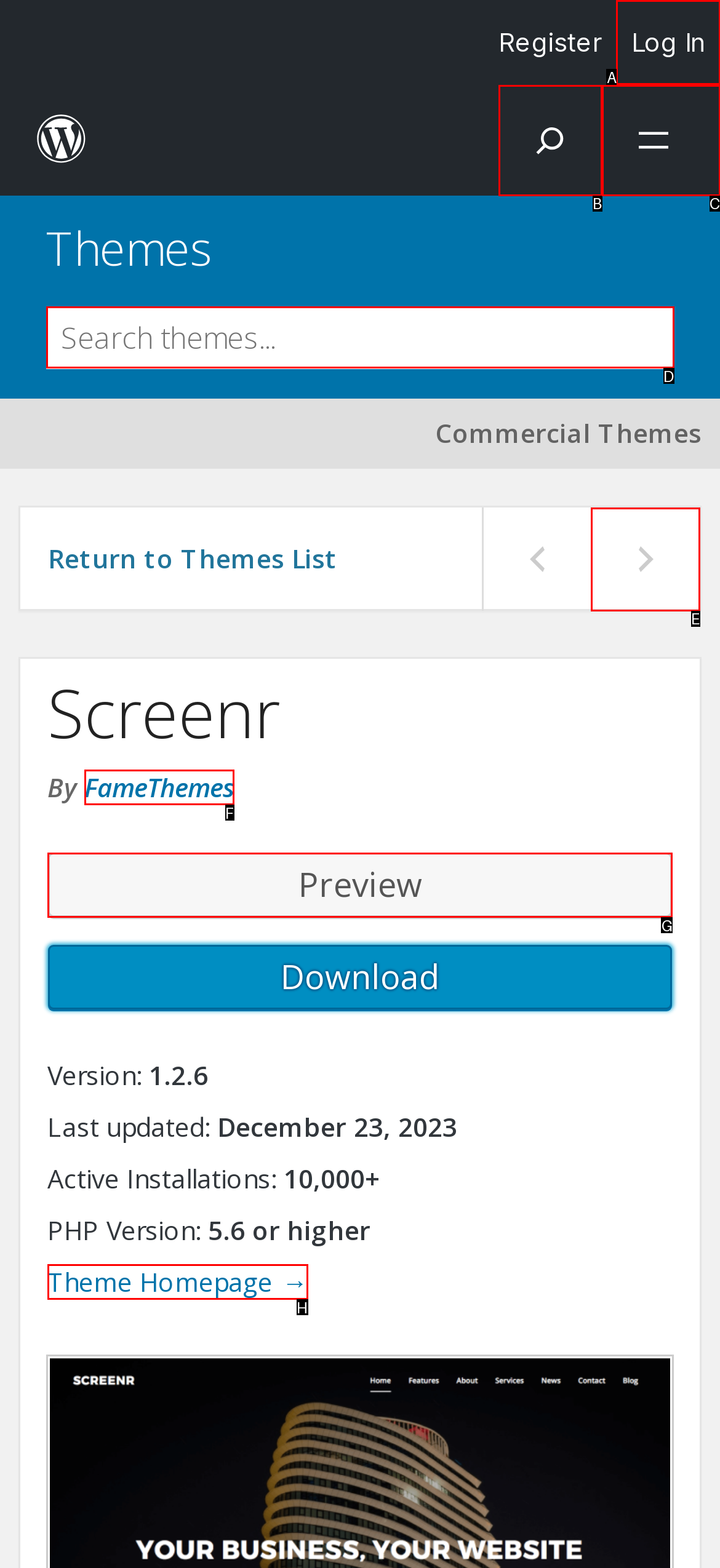Which UI element should you click on to achieve the following task: Log in to the website? Provide the letter of the correct option.

A